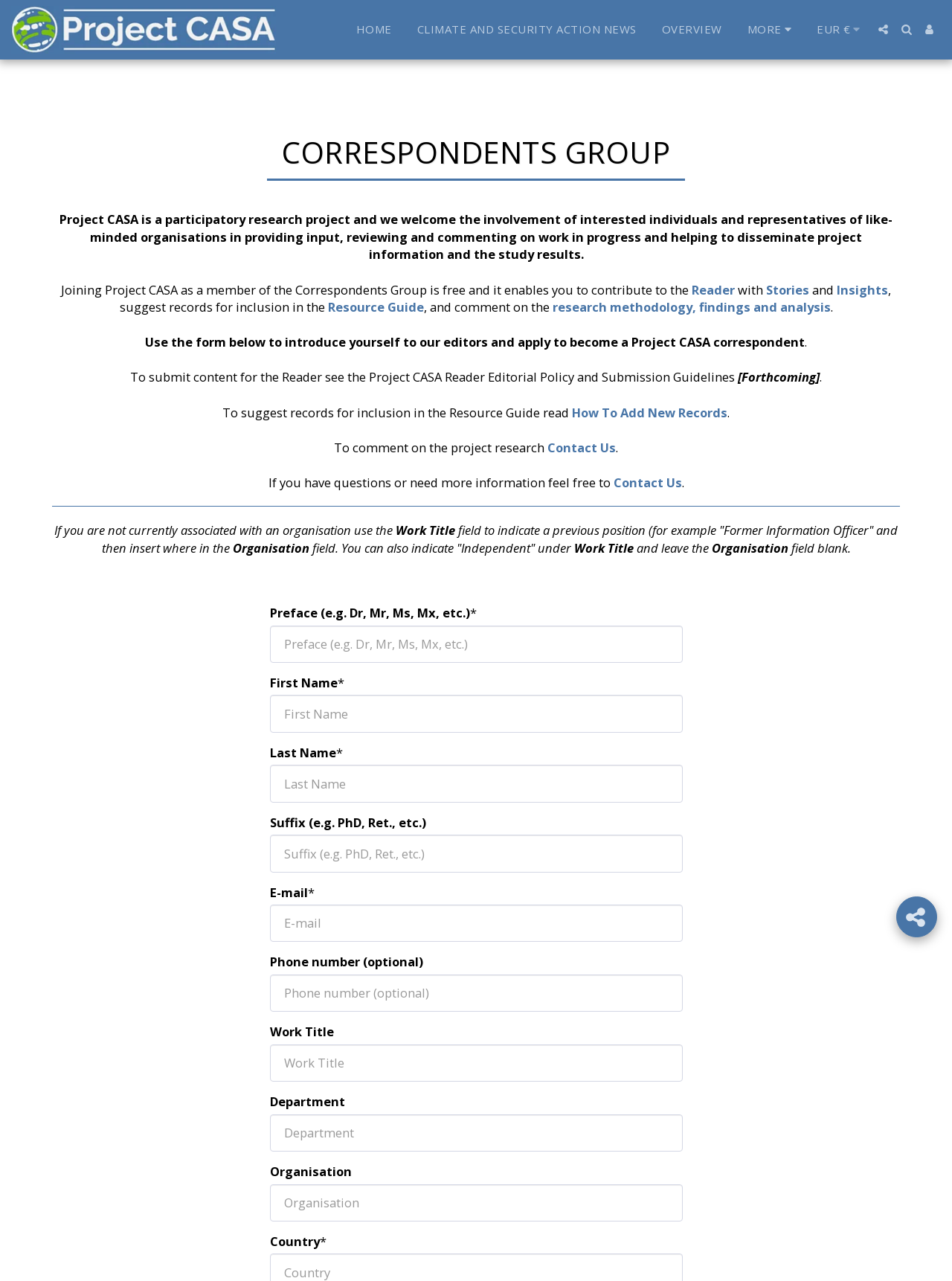Please identify the bounding box coordinates of the element on the webpage that should be clicked to follow this instruction: "Click on HOME". The bounding box coordinates should be given as four float numbers between 0 and 1, formatted as [left, top, right, bottom].

[0.362, 0.014, 0.423, 0.032]